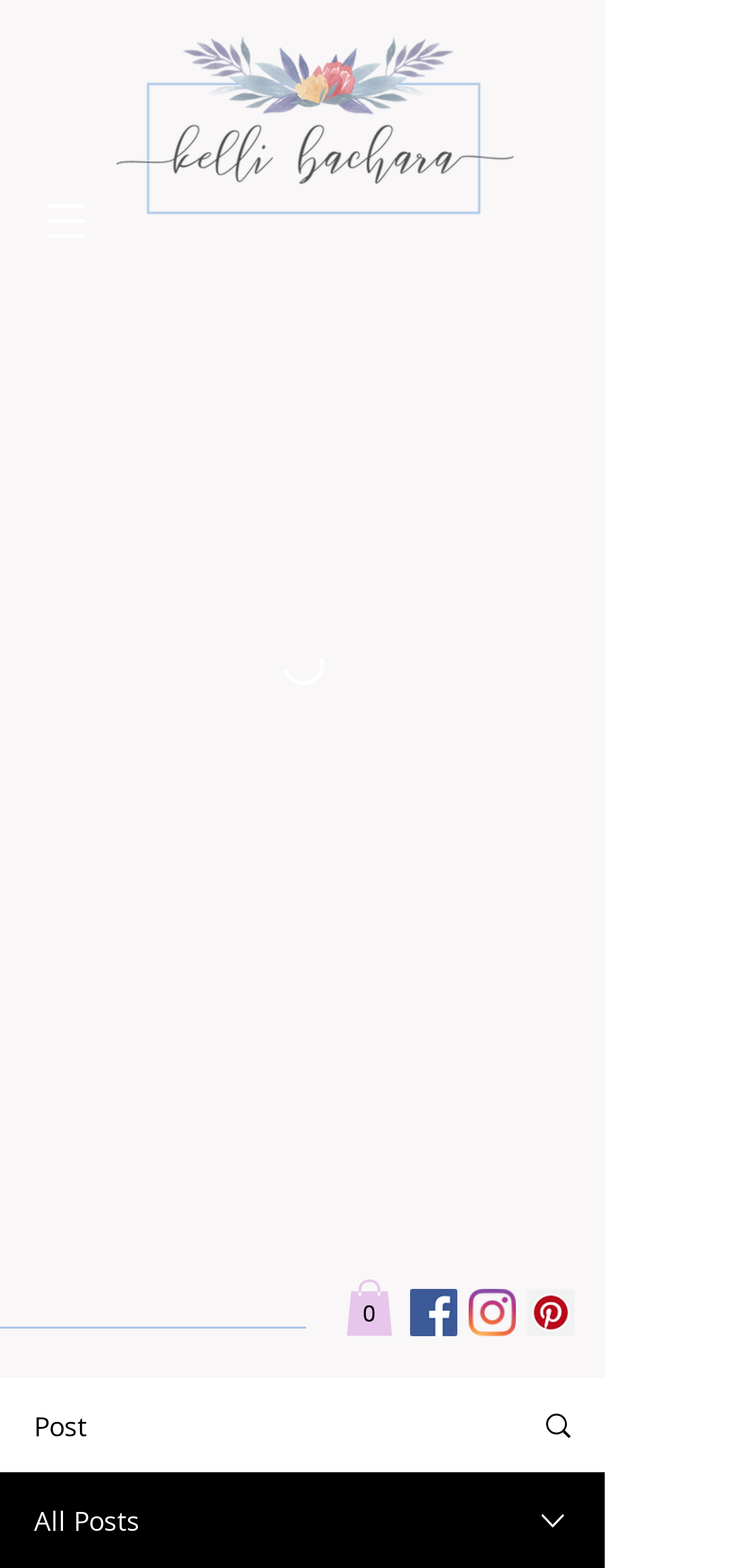Determine the bounding box coordinates of the UI element described by: "aria-label="More actions"".

[0.026, 0.111, 0.151, 0.17]